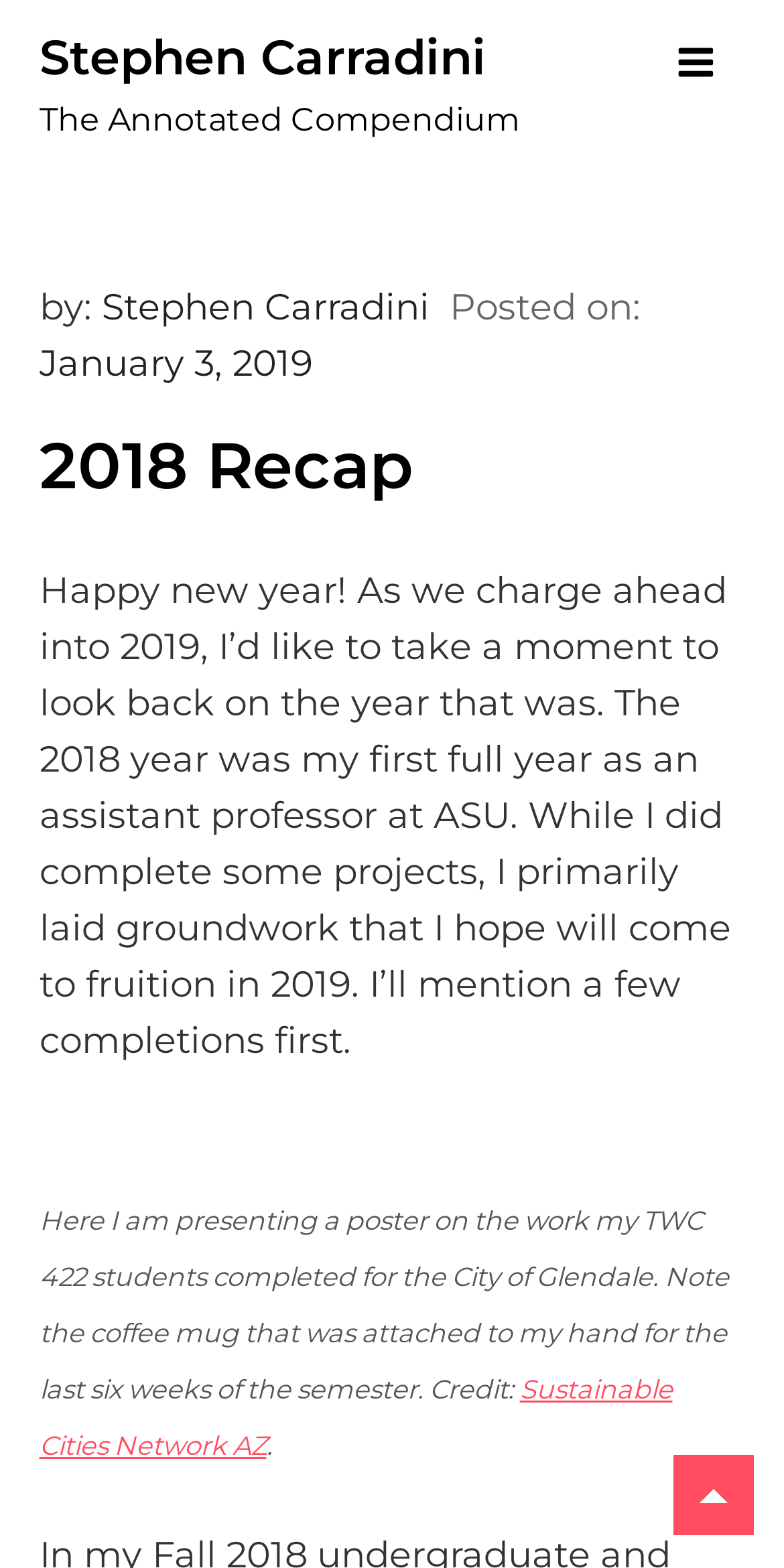Please study the image and answer the question comprehensively:
What is the date of the post?

The date of the post can be inferred from the link text 'January 3, 2019' which is part of the 'Posted on:' section, indicating the date the post was published.